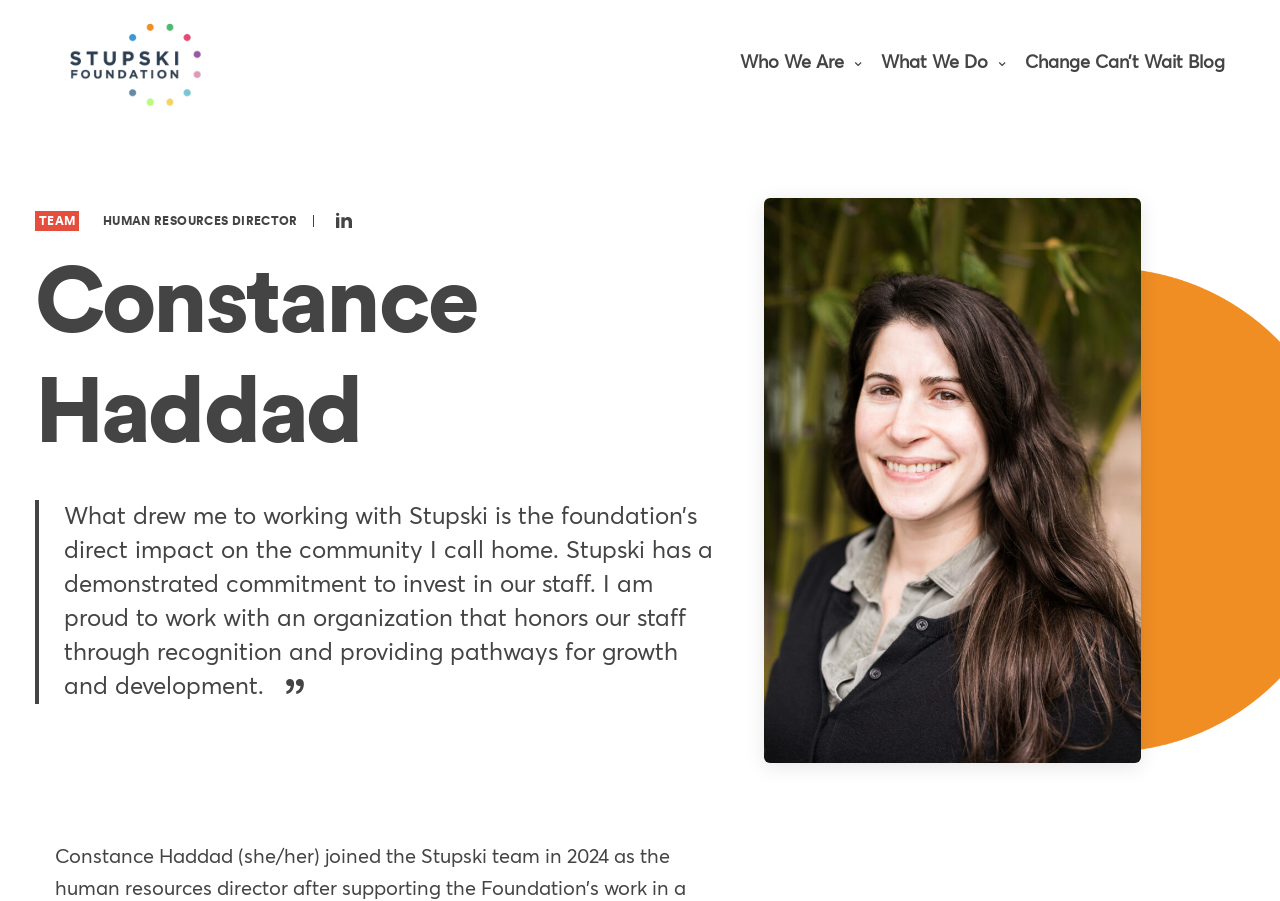Answer the question below using just one word or a short phrase: 
What is the name of the organization where Constance Haddad works?

Stupski Foundation